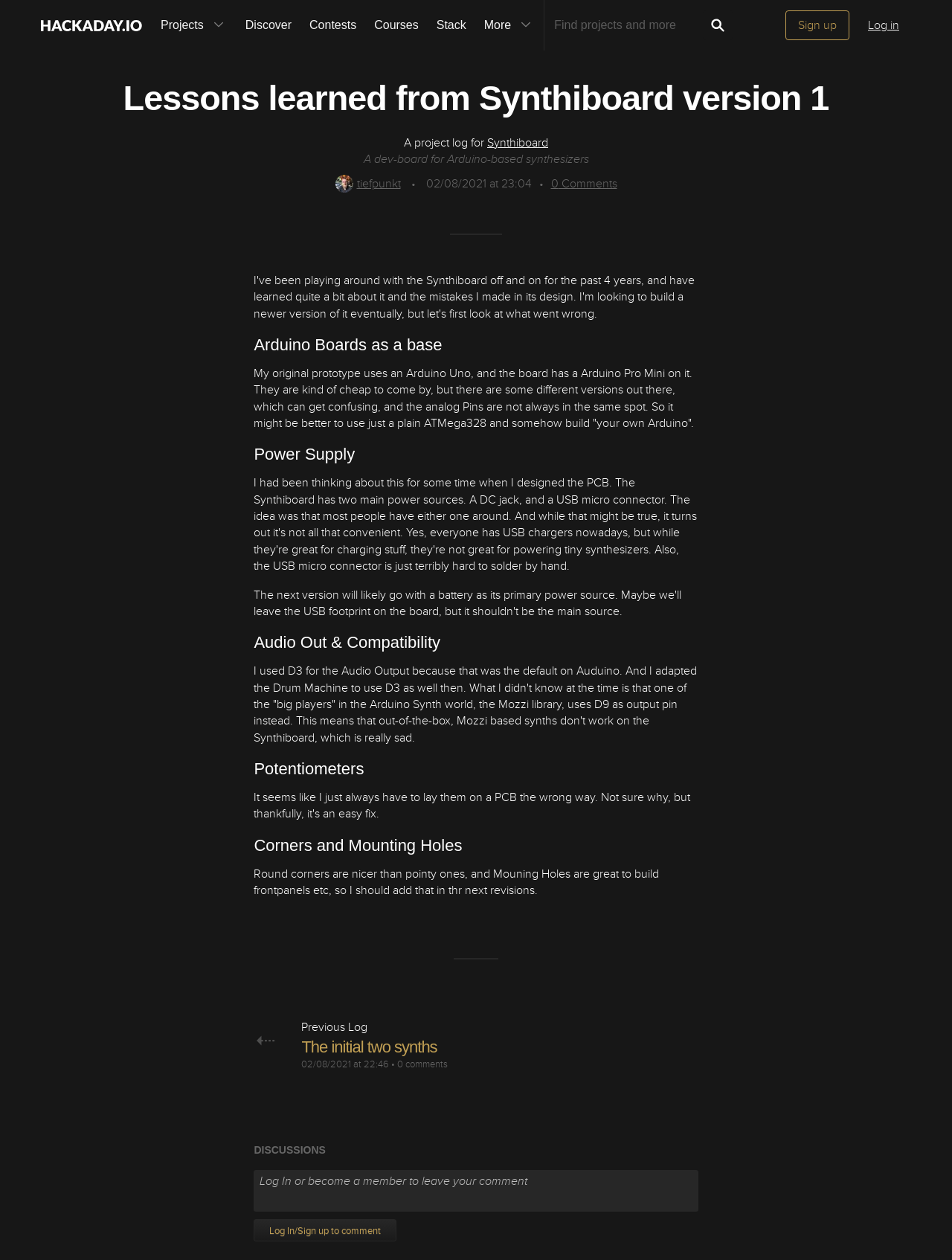Determine the bounding box coordinates of the region I should click to achieve the following instruction: "Go to Hackaday.io homepage". Ensure the bounding box coordinates are four float numbers between 0 and 1, i.e., [left, top, right, bottom].

[0.033, 0.0, 0.159, 0.04]